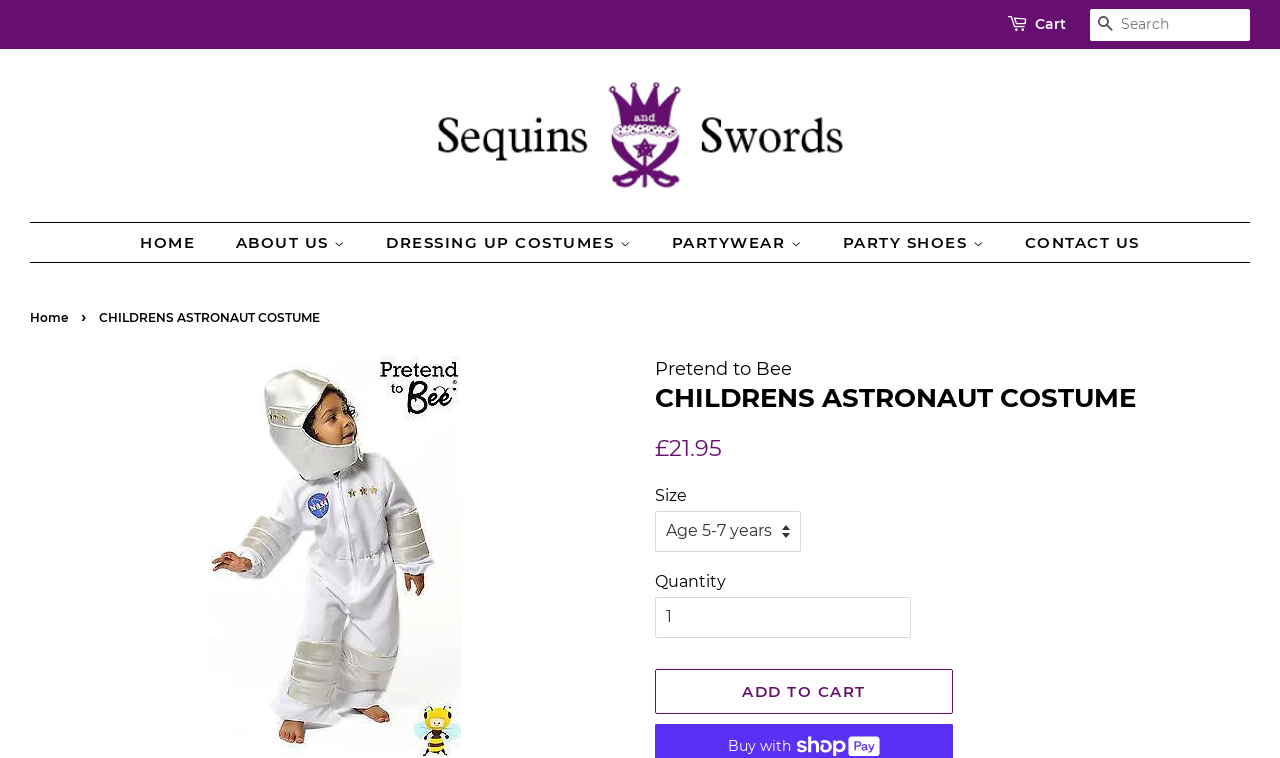Look at the image and write a detailed answer to the question: 
What is the price of the astronaut costume?

I found the price of the astronaut costume by looking at the text 'Regular price' and the corresponding price '£21.95' below it.